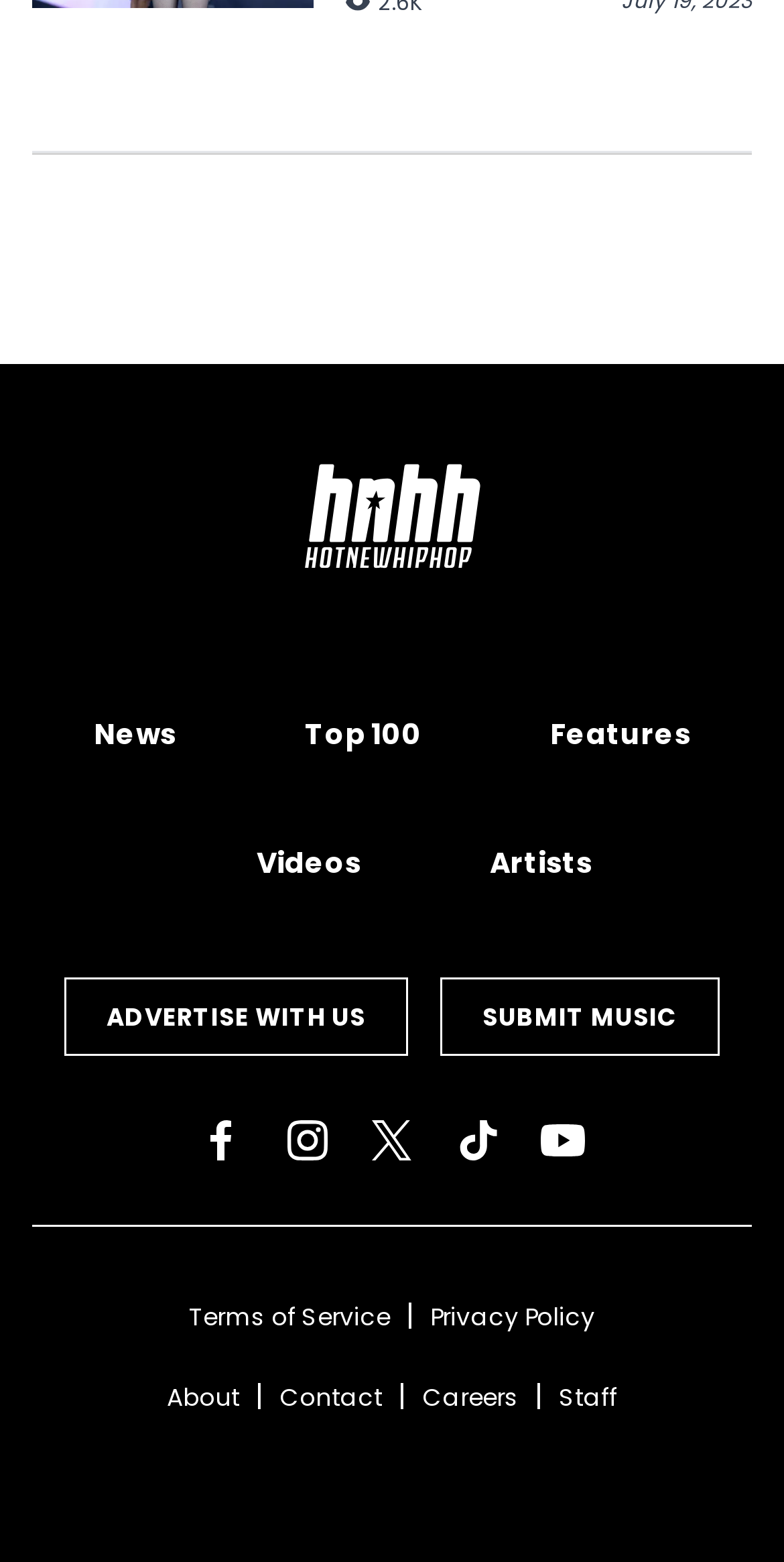Can you find the bounding box coordinates for the element to click on to achieve the instruction: "Visit the 'Top 100' page"?

[0.388, 0.456, 0.537, 0.482]